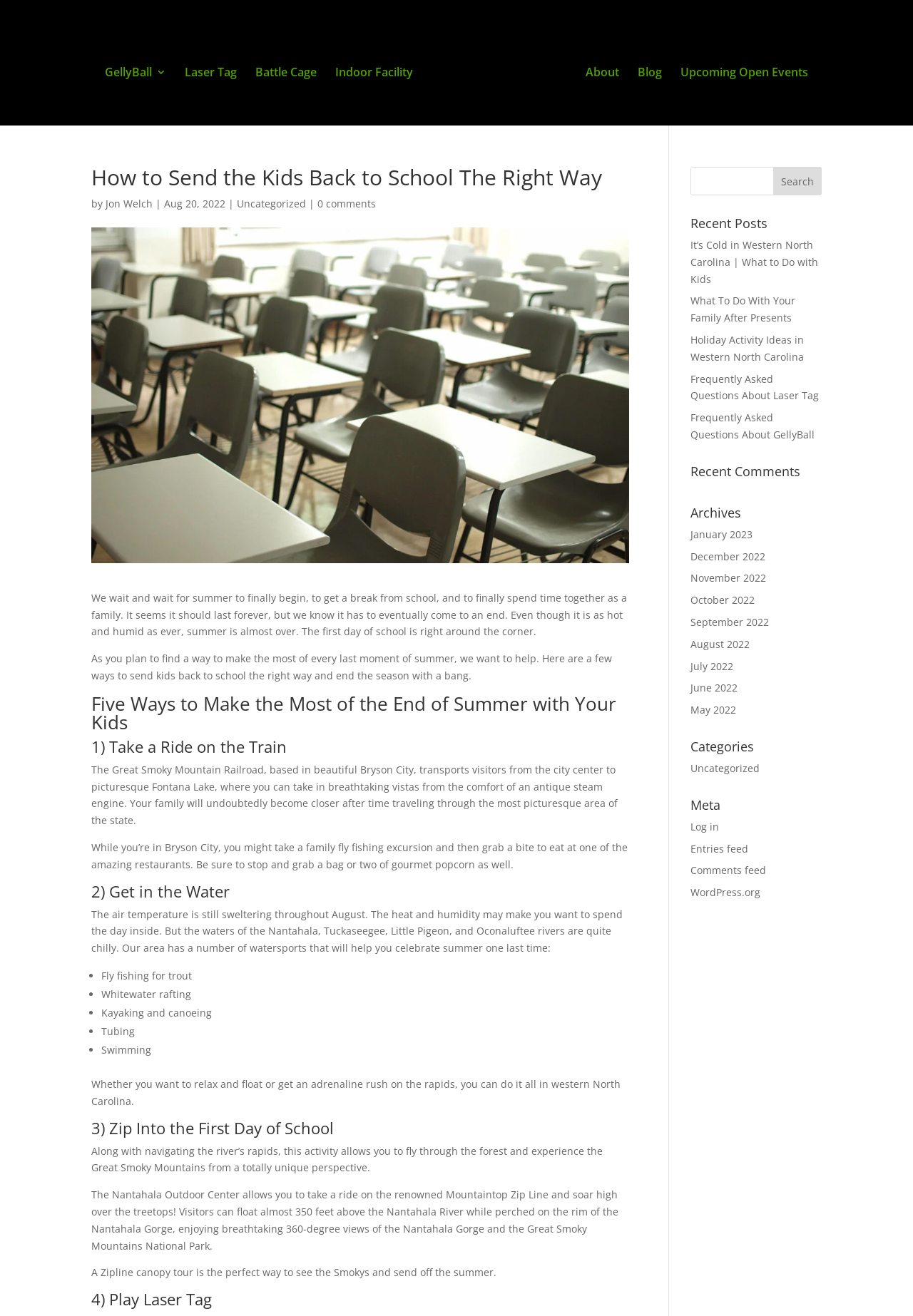Please identify the bounding box coordinates of the area that needs to be clicked to fulfill the following instruction: "Read the 'How to Send the Kids Back to School The Right Way' article."

[0.1, 0.127, 0.689, 0.148]